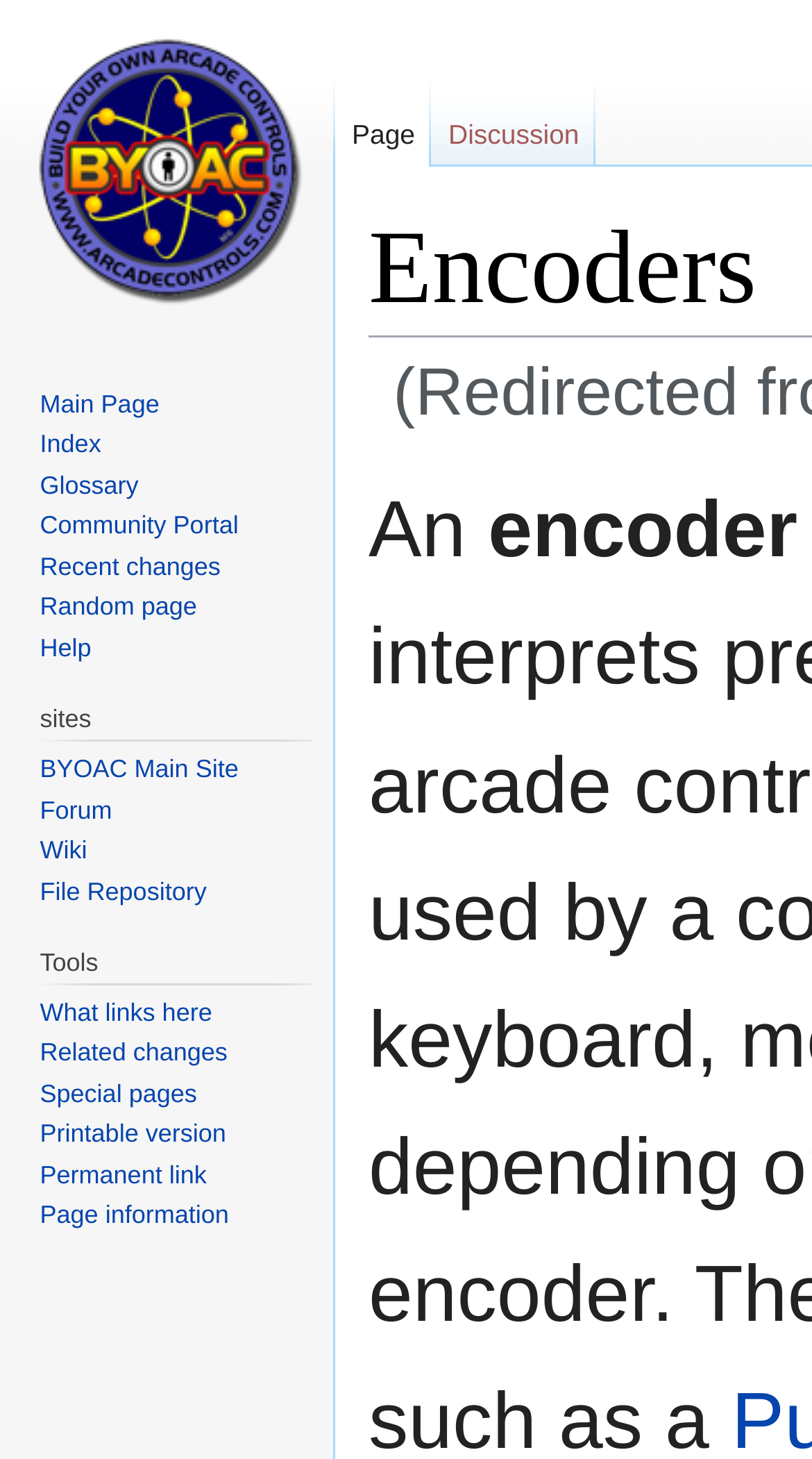Give a one-word or one-phrase response to the question: 
What is the last link in the 'Tools' section?

Page information